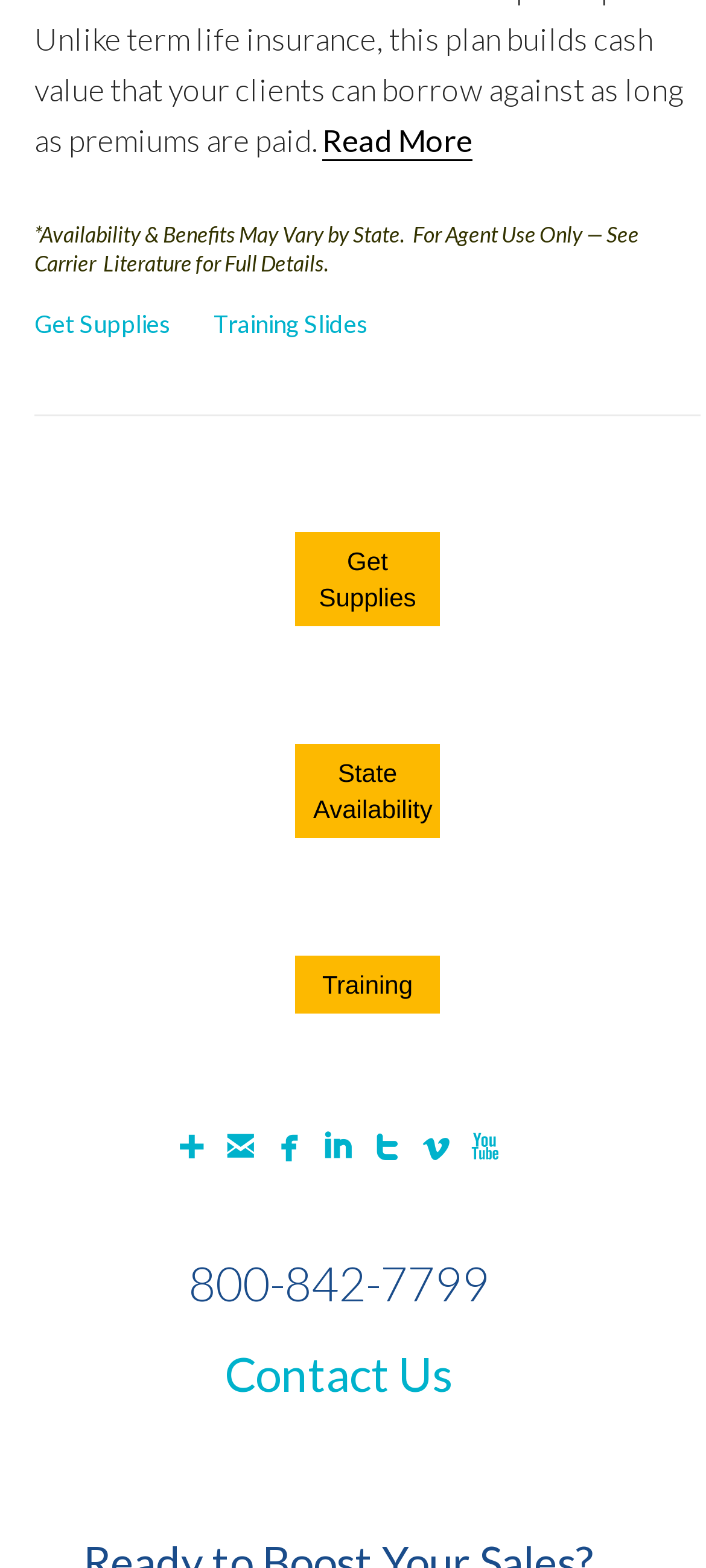Locate the bounding box coordinates of the element that should be clicked to execute the following instruction: "Click Read More".

[0.456, 0.077, 0.669, 0.103]